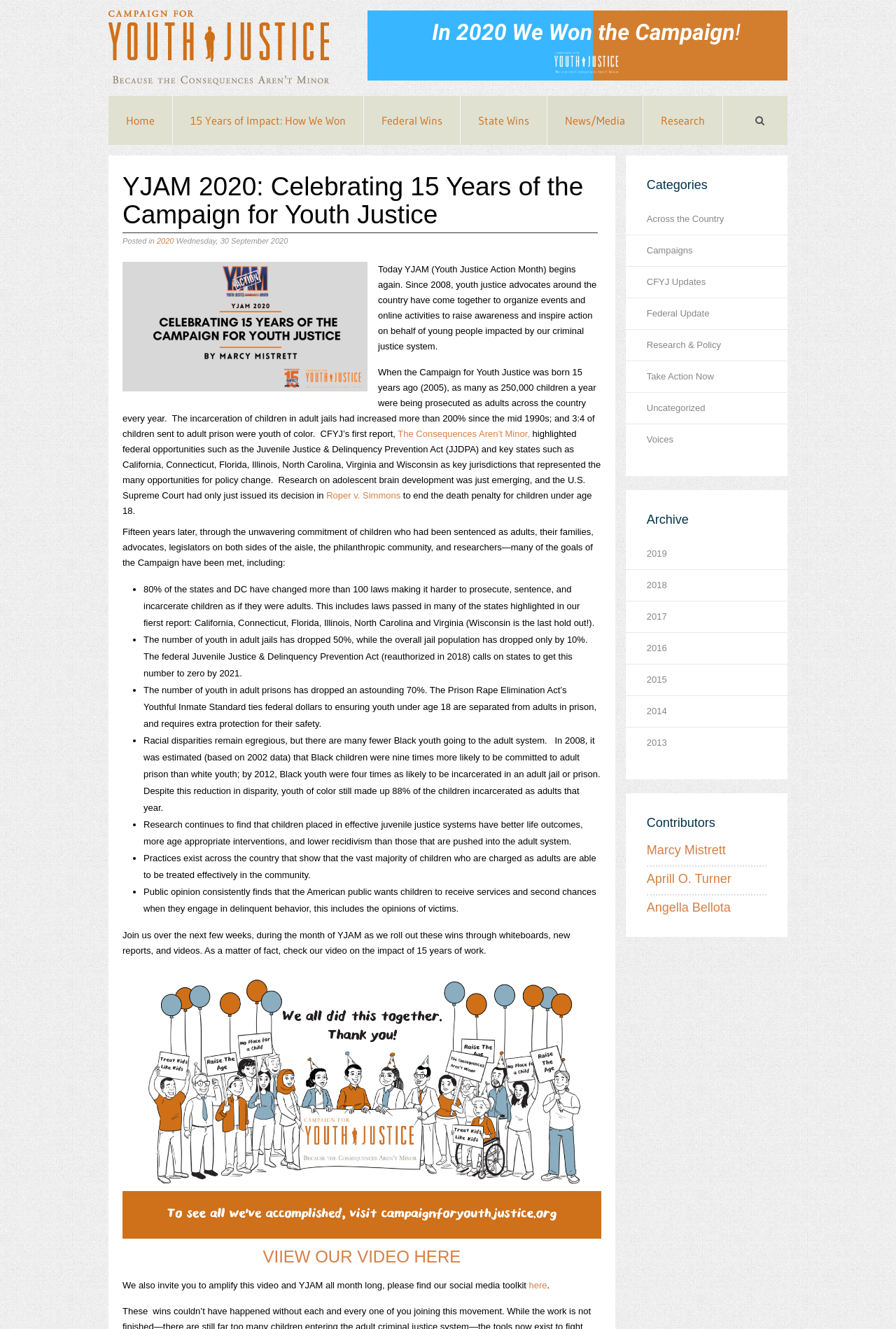What is the topic of the video mentioned on the webpage?
Using the details from the image, give an elaborate explanation to answer the question.

The webpage invites users to check out a video on the impact of 15 years of work, which is likely referring to the impact of the Campaign for Youth Justice over the past 15 years.